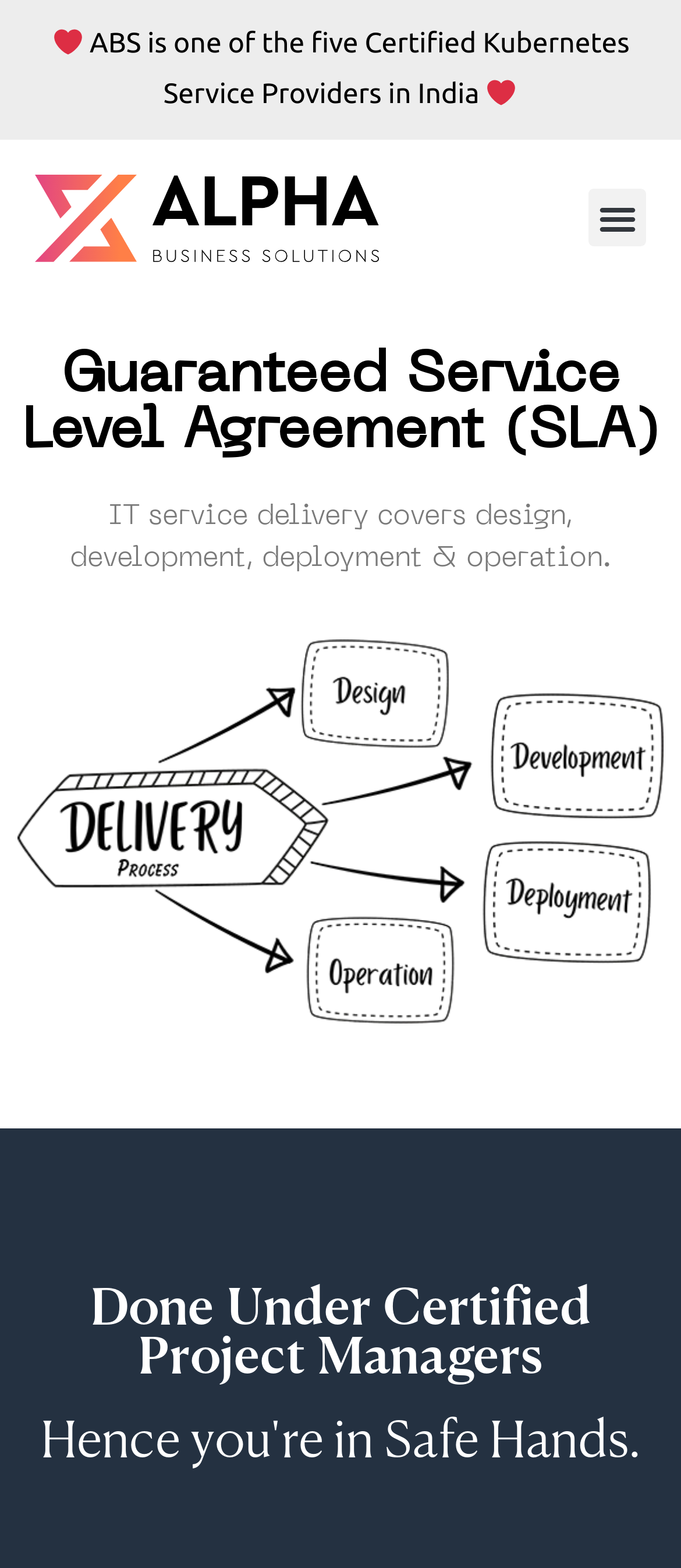What is the assurance provided by the company?
Provide a detailed answer to the question, using the image to inform your response.

The heading 'Hence you're in Safe Hands.' suggests that the company provides an assurance of safety and reliability to its customers.